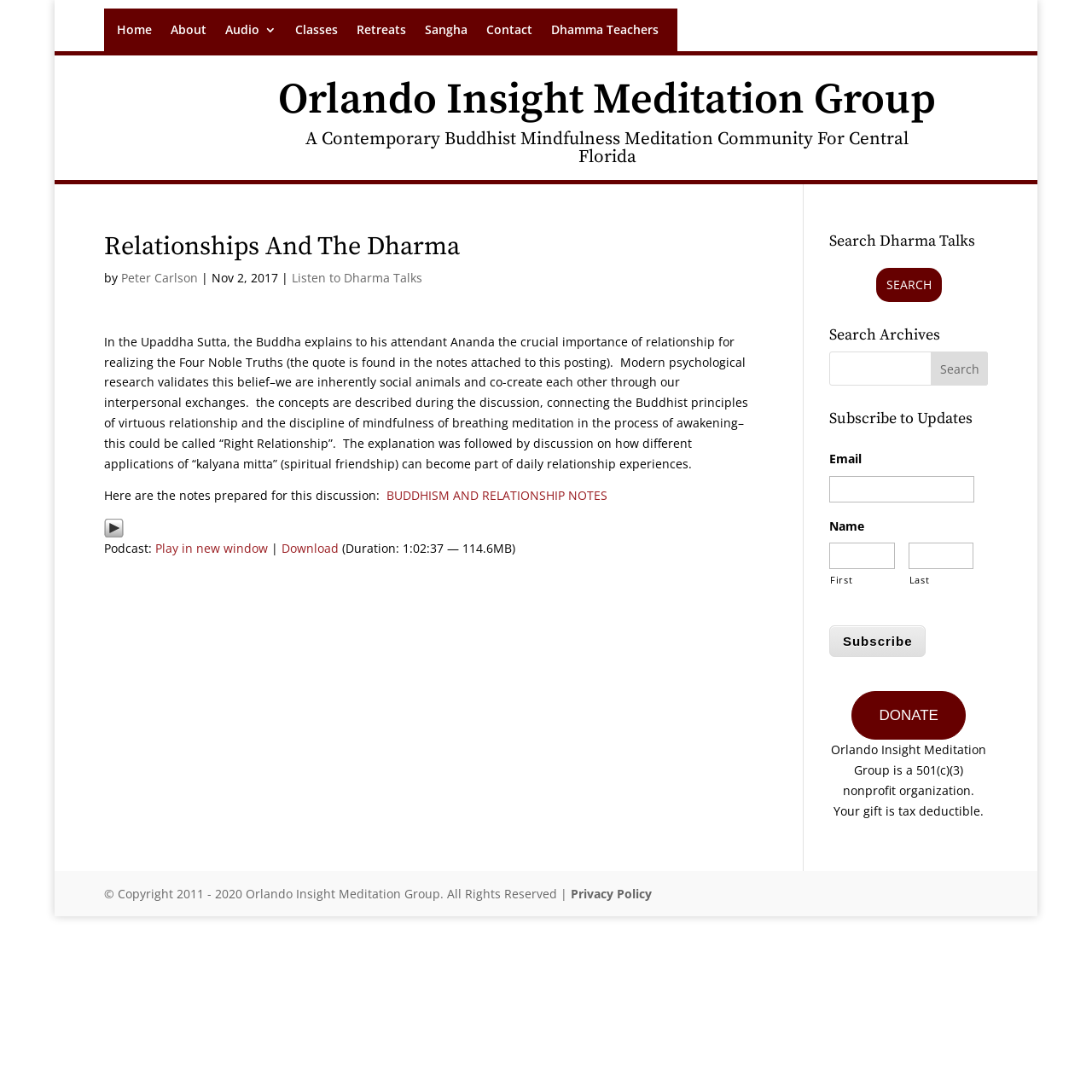Pinpoint the bounding box coordinates of the element you need to click to execute the following instruction: "Search for Dharma Talks". The bounding box should be represented by four float numbers between 0 and 1, in the format [left, top, right, bottom].

[0.802, 0.245, 0.862, 0.276]